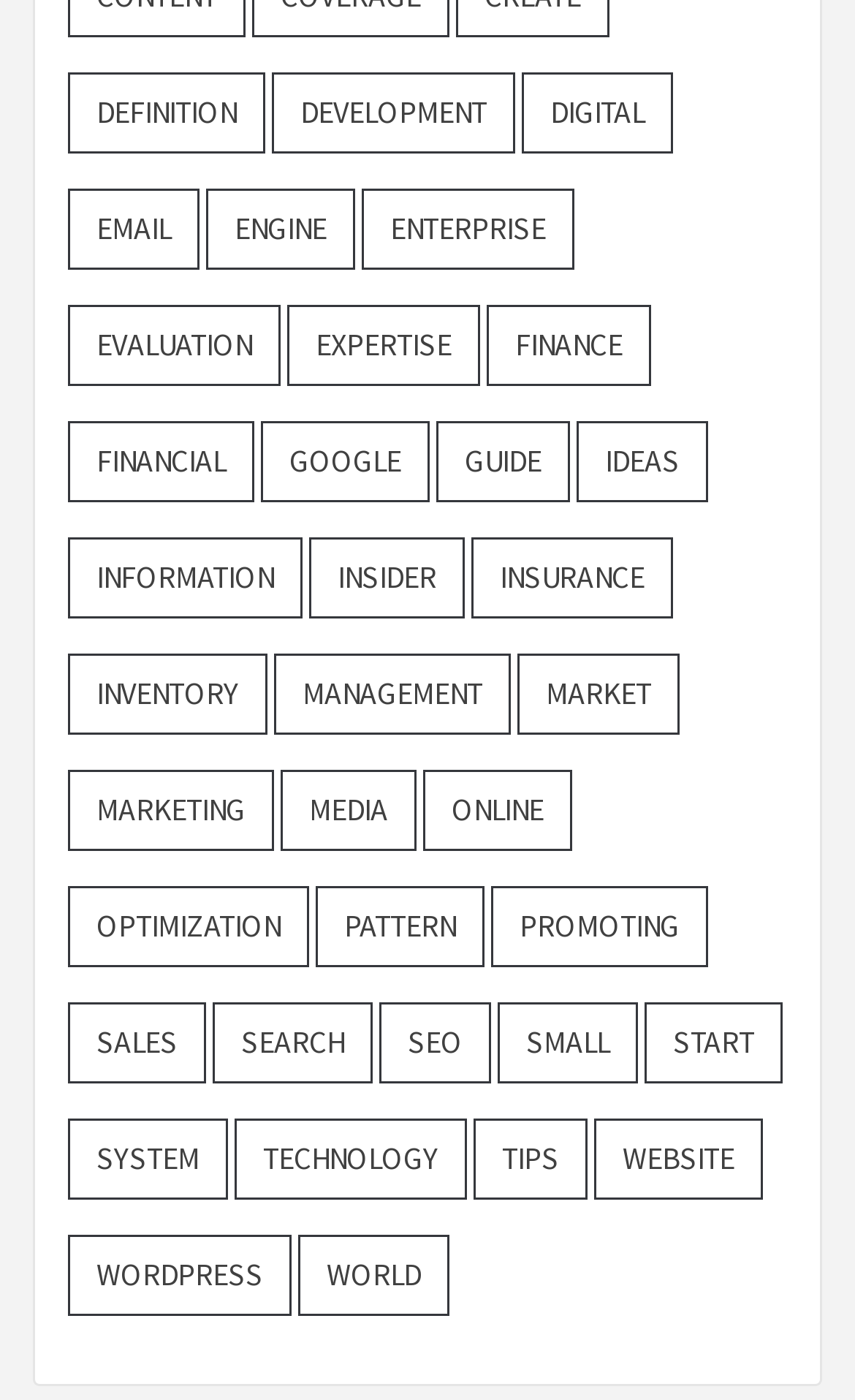Specify the bounding box coordinates of the area that needs to be clicked to achieve the following instruction: "Click on Music category".

None